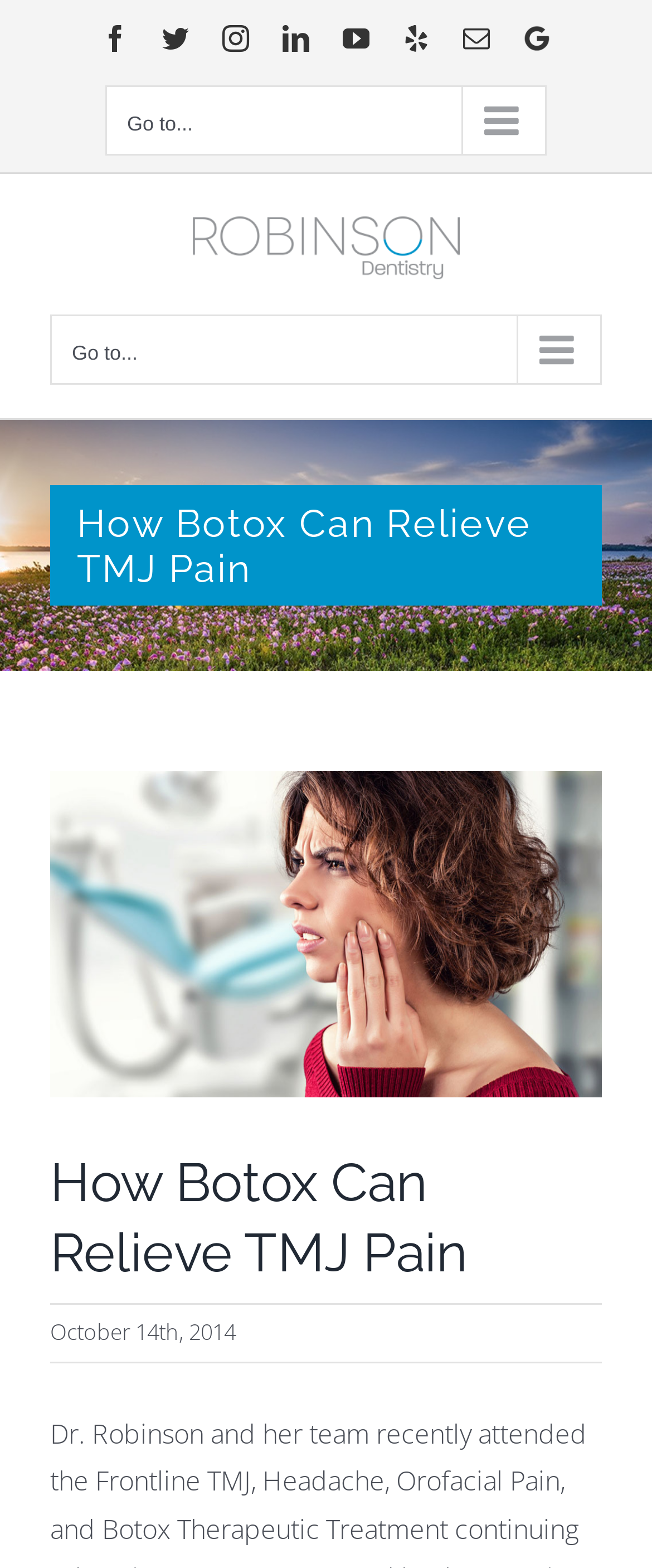Pinpoint the bounding box coordinates of the clickable element needed to complete the instruction: "Go to Robinson Dentistry Logo". The coordinates should be provided as four float numbers between 0 and 1: [left, top, right, bottom].

[0.077, 0.132, 0.923, 0.179]